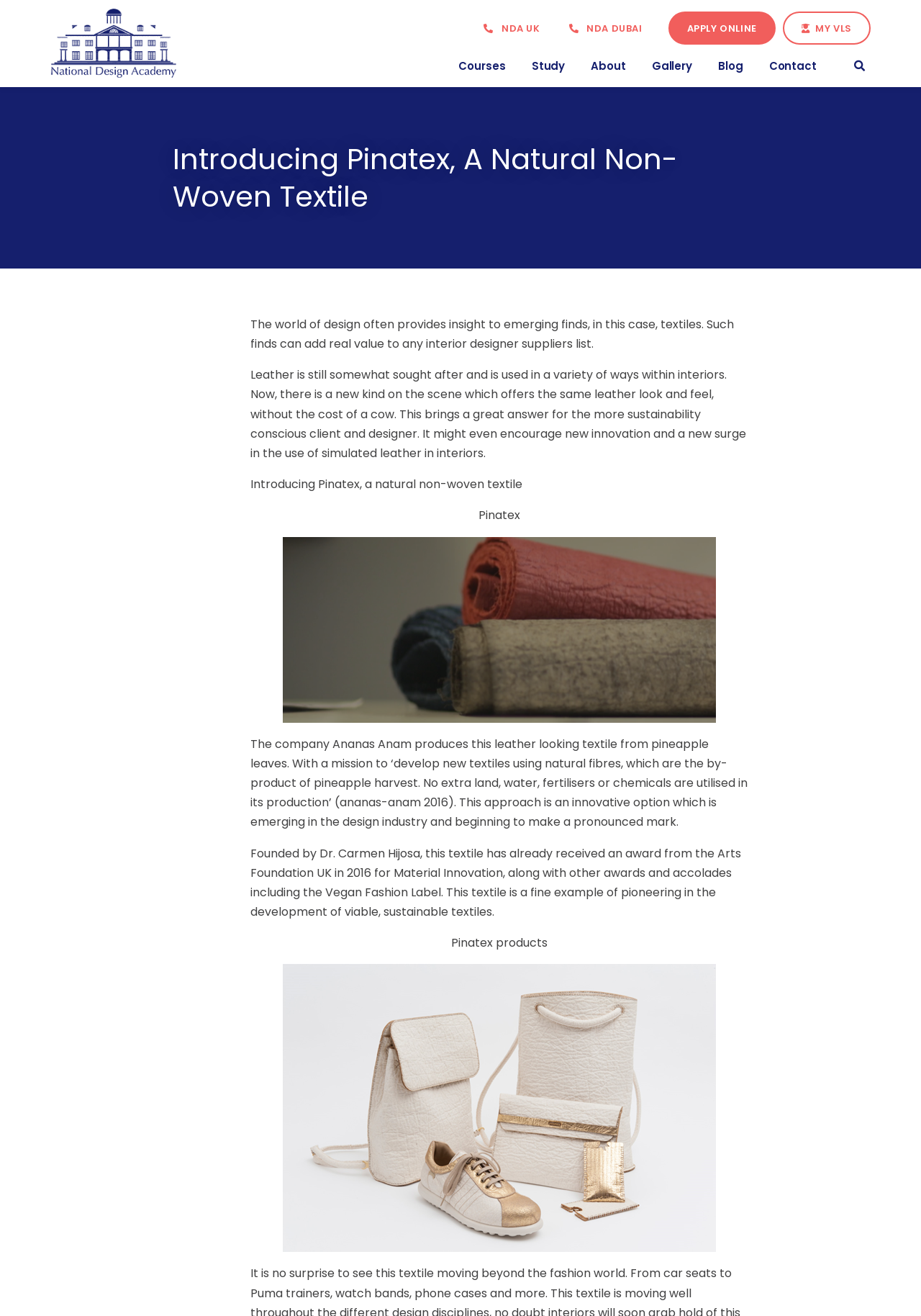Locate the bounding box coordinates of the clickable region necessary to complete the following instruction: "Check 'Gallery'". Provide the coordinates in the format of four float numbers between 0 and 1, i.e., [left, top, right, bottom].

[0.708, 0.044, 0.752, 0.056]